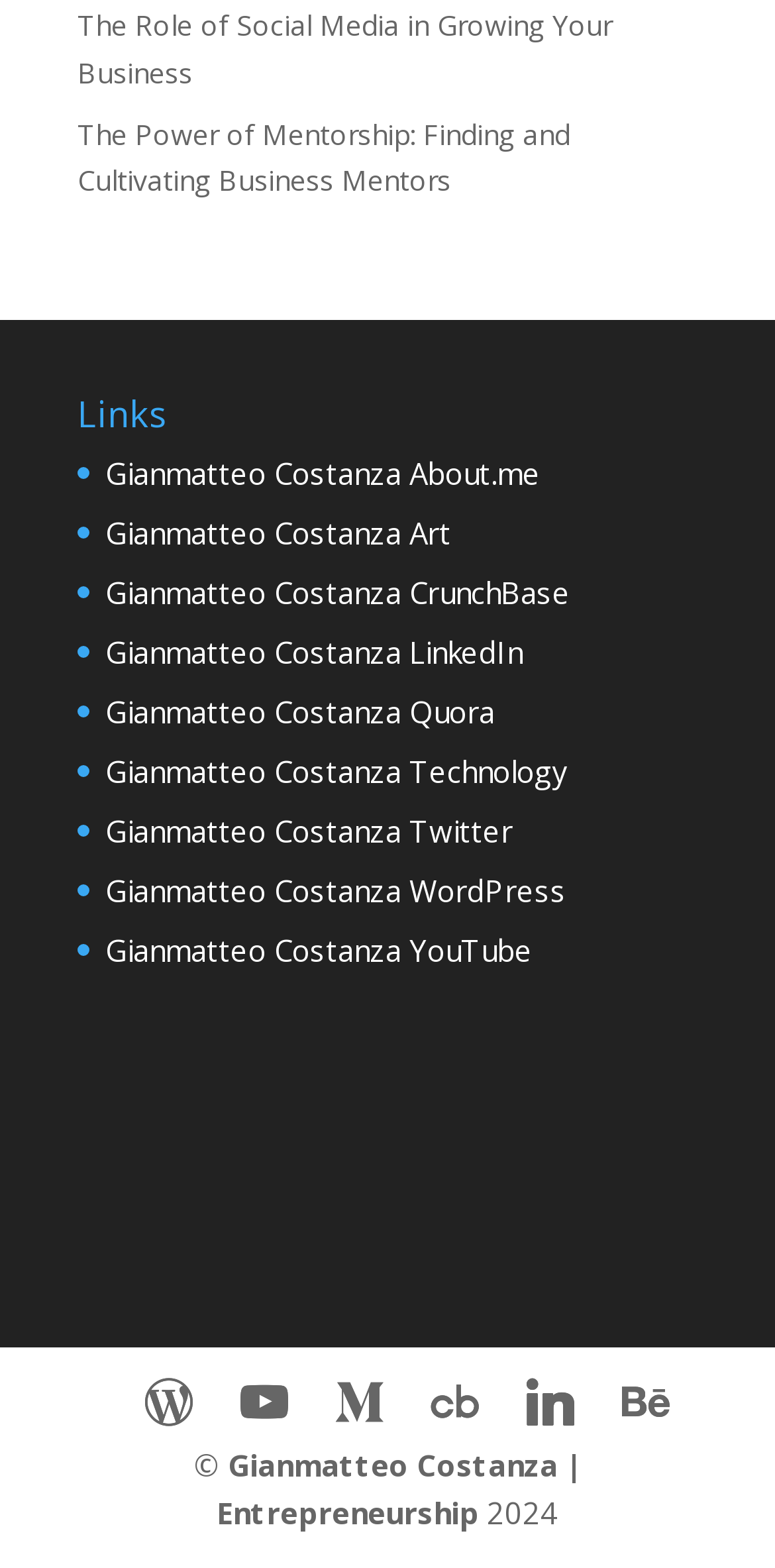For the given element description Gianmatteo Costanza Quora, determine the bounding box coordinates of the UI element. The coordinates should follow the format (top-left x, top-left y, bottom-right x, bottom-right y) and be within the range of 0 to 1.

[0.136, 0.441, 0.638, 0.466]